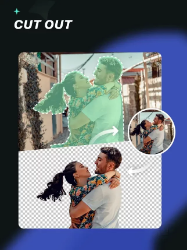Describe the image with as much detail as possible.

The image showcases a visual demonstration of the "Cut Out" feature, likely associated with the app "Background Eraser." It displays two main components: on the left, a vibrant photo of a couple sharing an affectionate moment amidst an outdoor setting, highlighted by a green outline that signifies the area ready for cutting out. On the right, a smaller inset image illustrates the finished effect, depicting the couple against a transparent background, symbolizing the app's capability to isolate subjects from their backgrounds effortlessly. The design emphasizes creativity and ease of use, encouraging users to transform their photos with simple operations for stunning results.